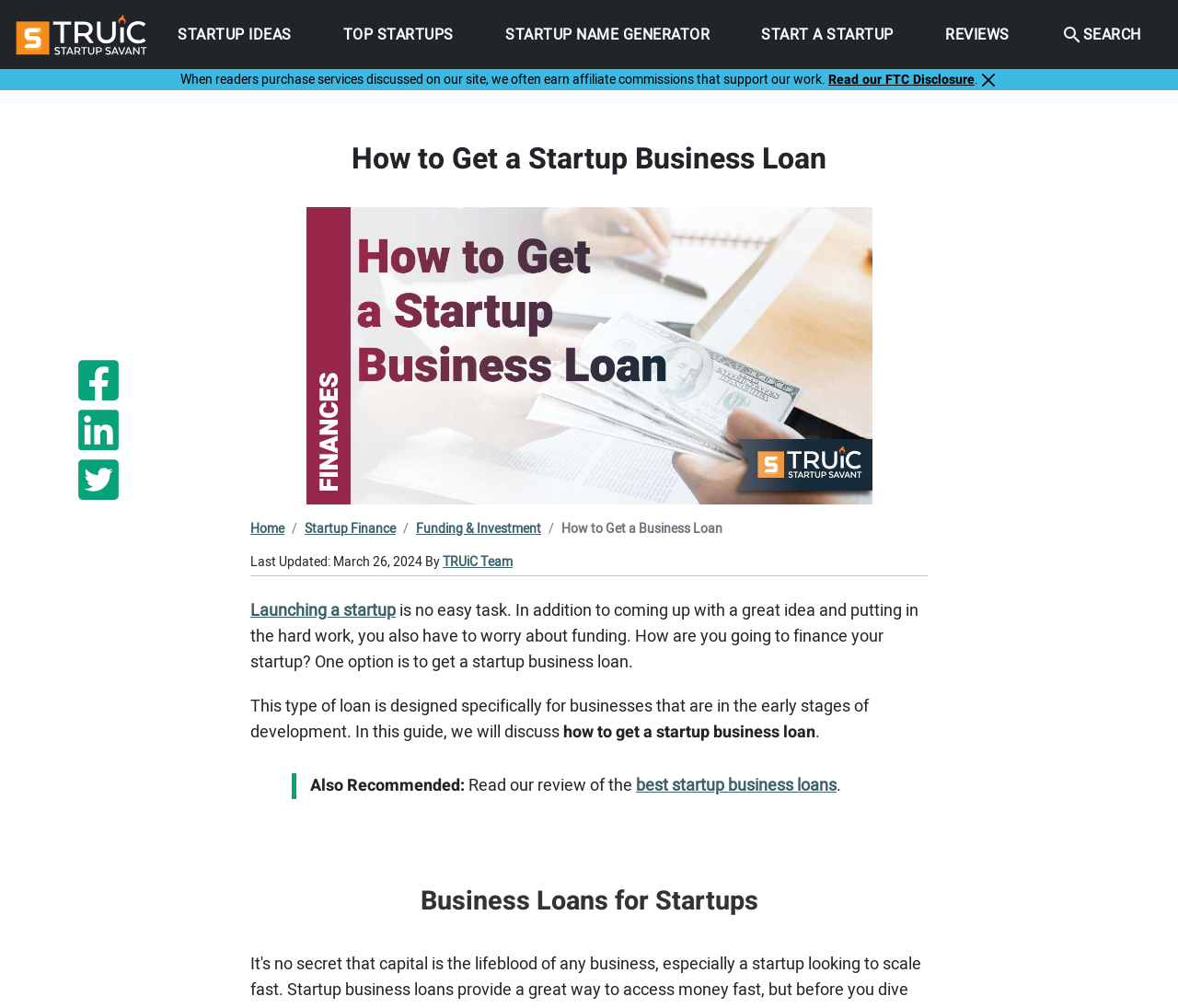Locate the bounding box coordinates of the clickable part needed for the task: "Go to HOME page".

None